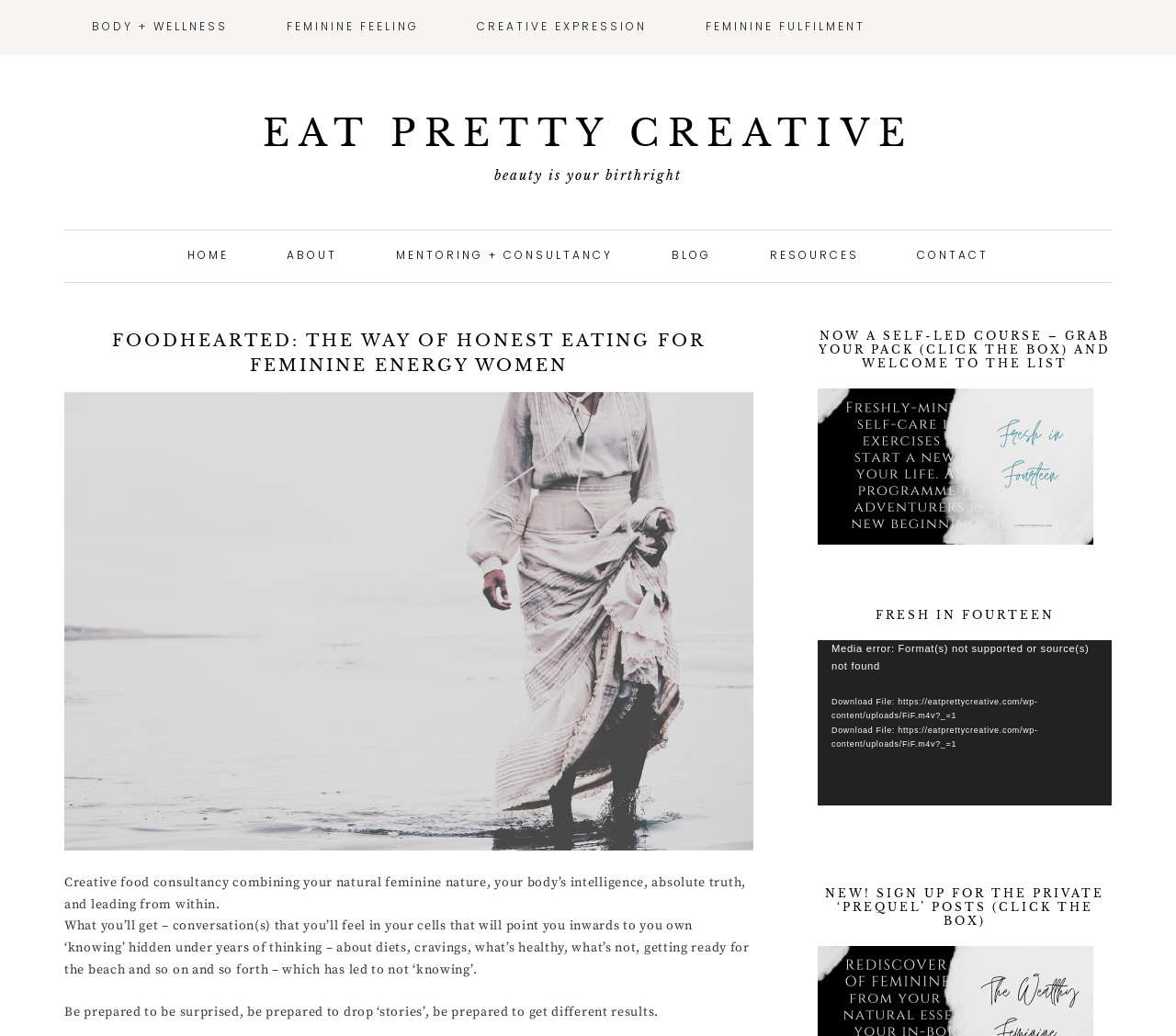What is the text above the 'EAT PRETTY CREATIVE' link?
Please respond to the question with a detailed and thorough explanation.

The text above the 'EAT PRETTY CREATIVE' link is 'beauty is your birthright', which is a StaticText element with bounding box coordinates [0.42, 0.161, 0.58, 0.177].